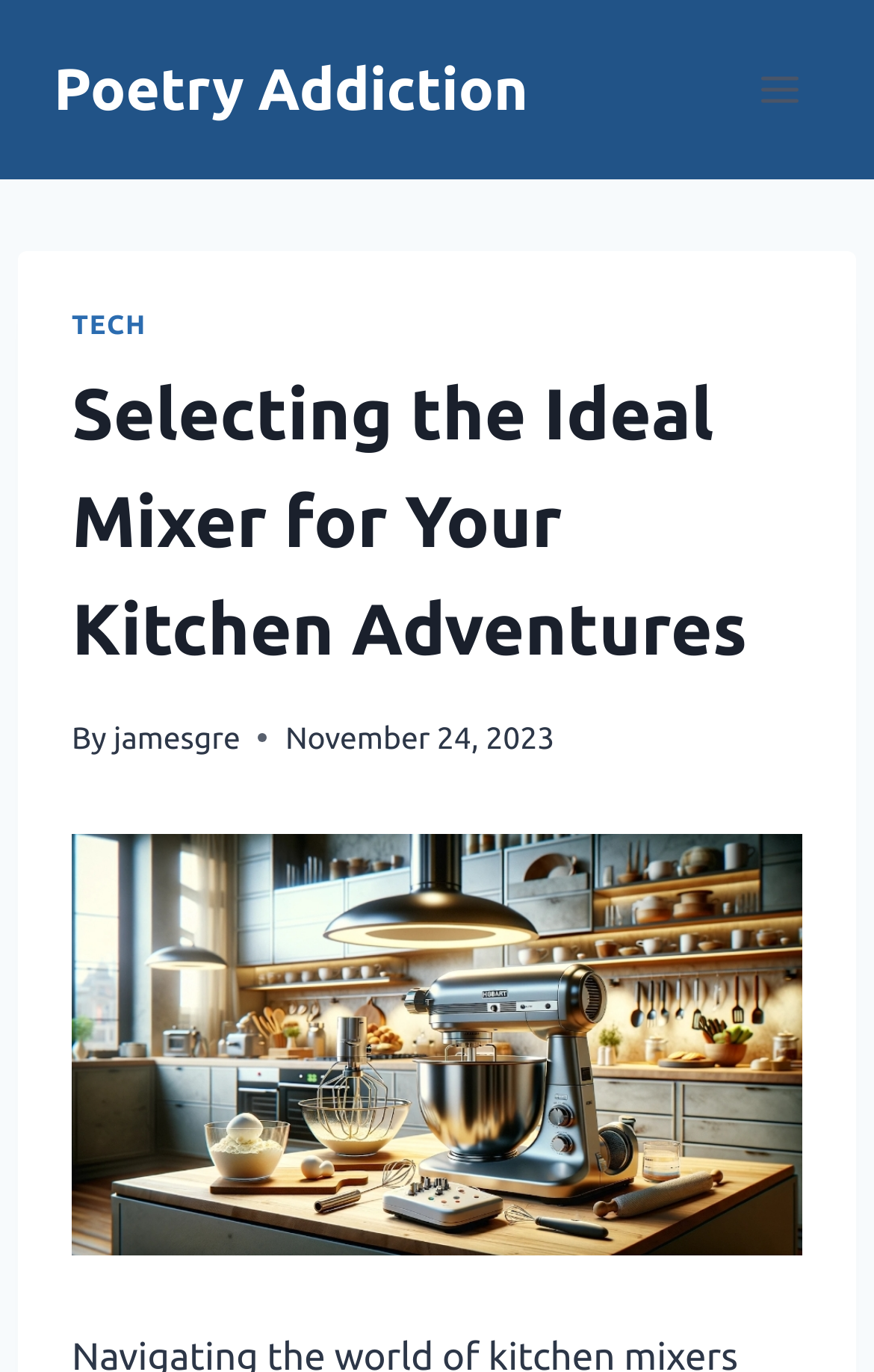Please find and report the primary heading text from the webpage.

Selecting the Ideal Mixer for Your Kitchen Adventures